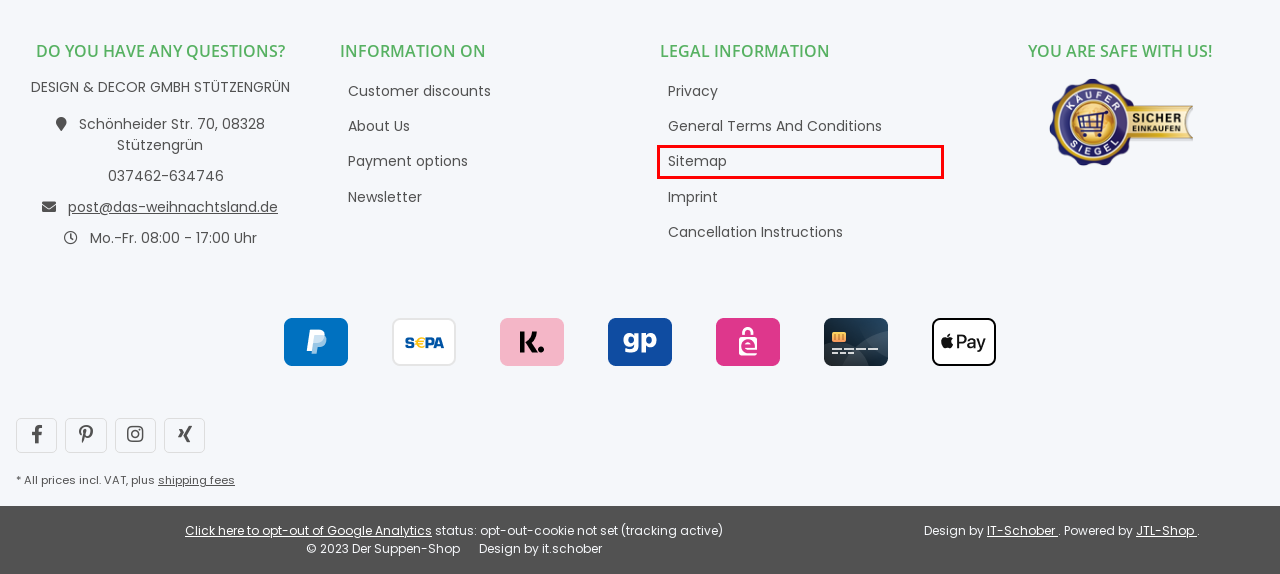You are looking at a webpage screenshot with a red bounding box around an element. Pick the description that best matches the new webpage after interacting with the element in the red bounding box. The possible descriptions are:
A. Payment options
B. General Terms And Conditions
C. Newsletter
D. Imprint
E. Über Weihnachtsland Erlebniswelt | XING
F. Sitemap
G. IT-Schober Inh. Lukas Schober
H. About Us

F